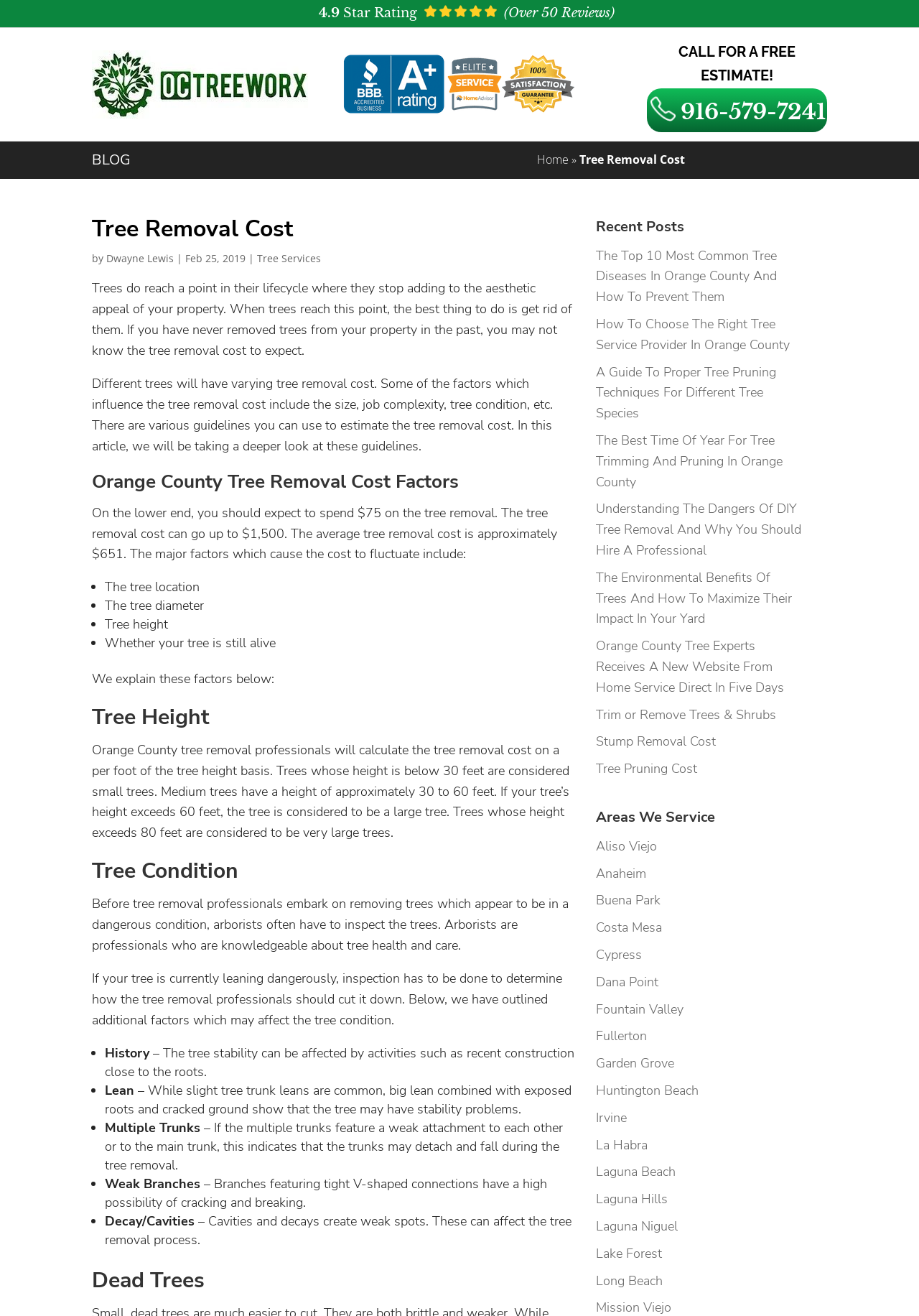From the webpage screenshot, identify the region described by Tree Pruning Cost. Provide the bounding box coordinates as (top-left x, top-left y, bottom-right x, bottom-right y), with each value being a floating point number between 0 and 1.

[0.649, 0.578, 0.759, 0.591]